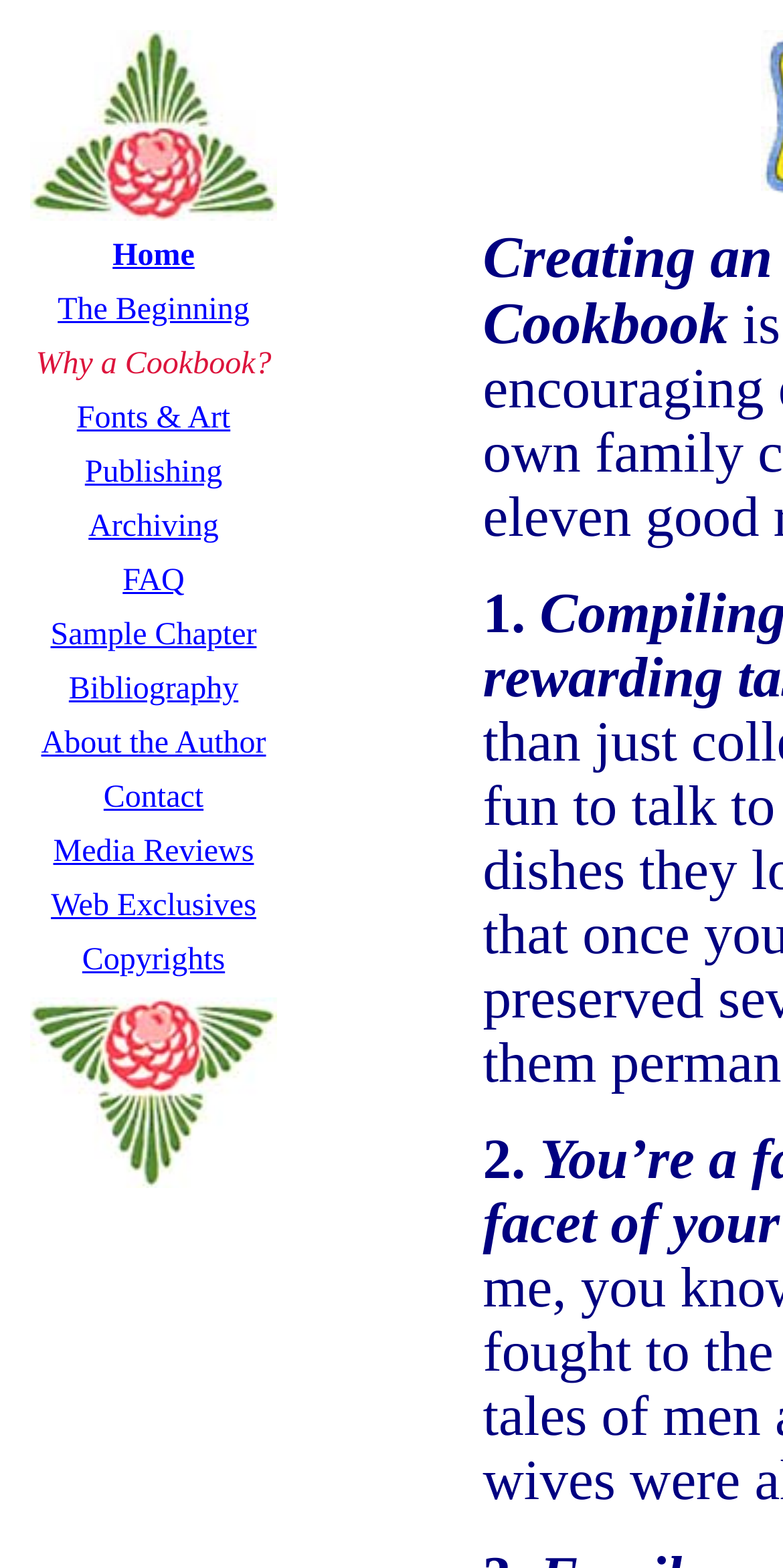Determine the bounding box for the UI element that matches this description: "Bibliography".

[0.088, 0.429, 0.304, 0.451]